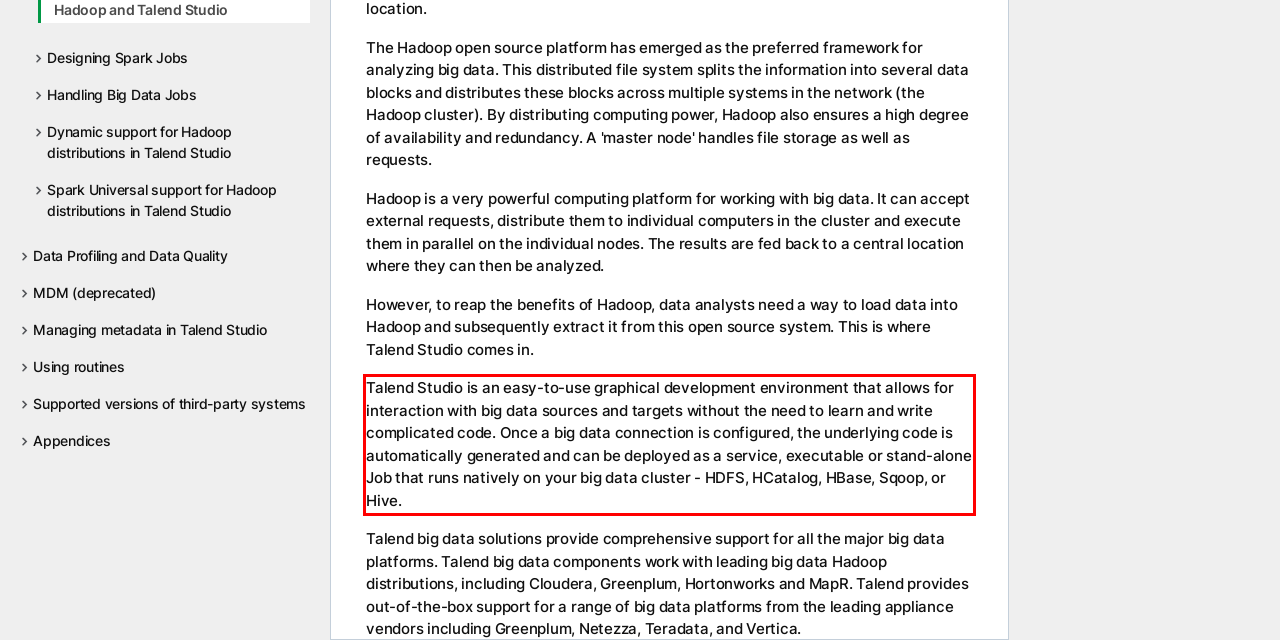Please examine the webpage screenshot and extract the text within the red bounding box using OCR.

Talend Studio is an easy-to-use graphical development environment that allows for interaction with big data sources and targets without the need to learn and write complicated code. Once a big data connection is configured, the underlying code is automatically generated and can be deployed as a service, executable or stand-alone Job that runs natively on your big data cluster - HDFS, HCatalog, HBase, Sqoop, or Hive.